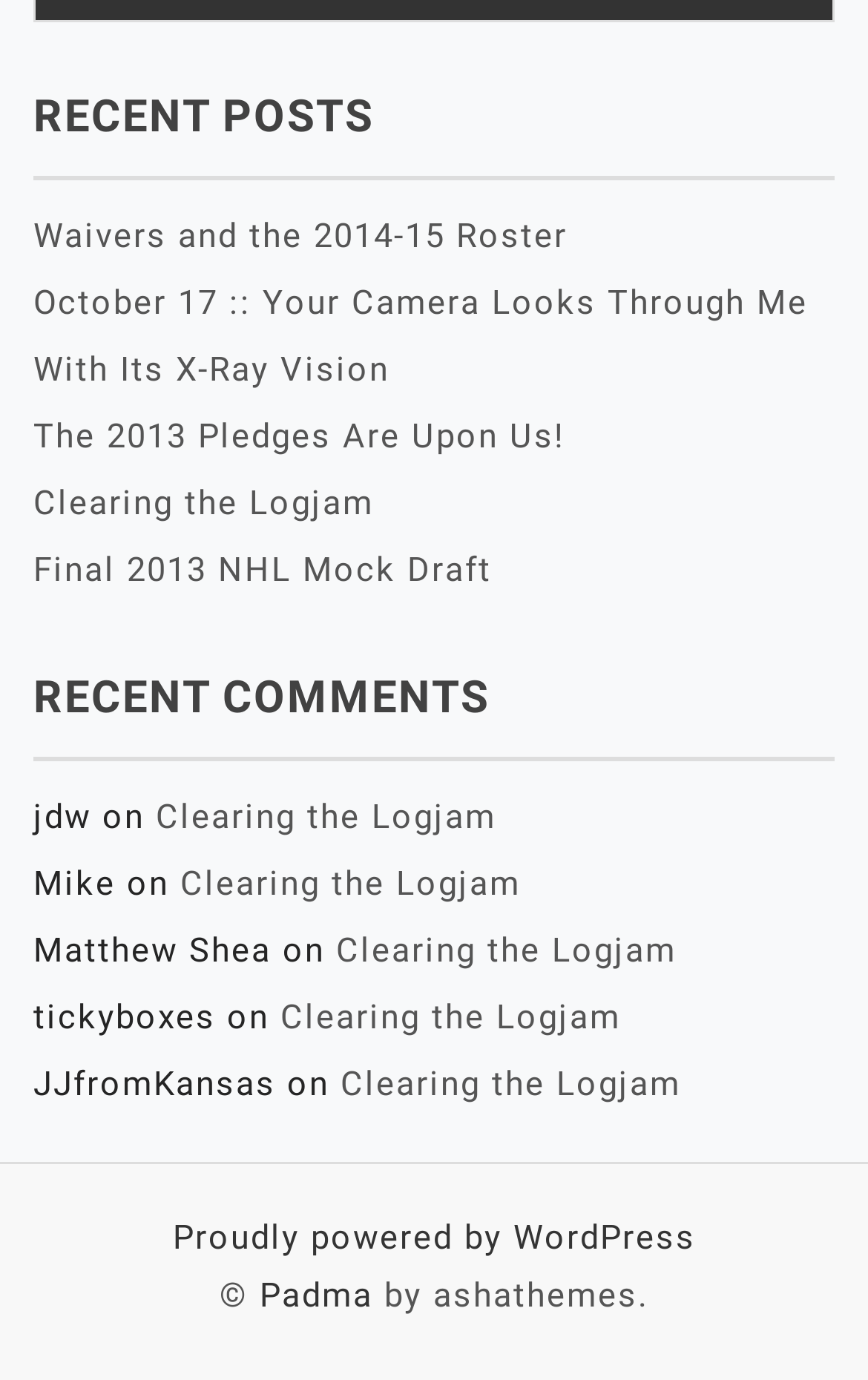Please locate the bounding box coordinates of the element that needs to be clicked to achieve the following instruction: "Check Copyright information". The coordinates should be four float numbers between 0 and 1, i.e., [left, top, right, bottom].

None